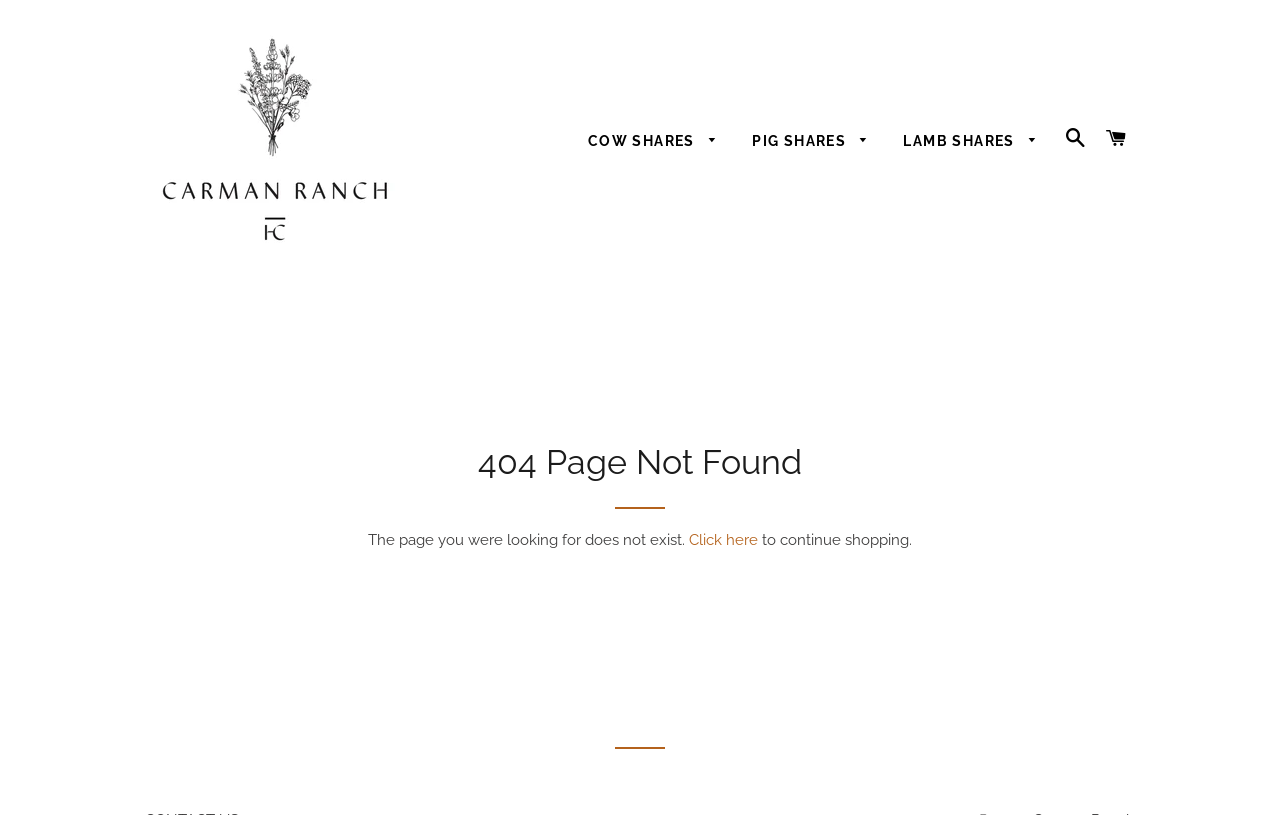What is the name of the ranch?
Provide a thorough and detailed answer to the question.

The name of the ranch can be found in the top-left corner of the webpage, where the logo 'Carman Ranch' is displayed as an image and also as a link.